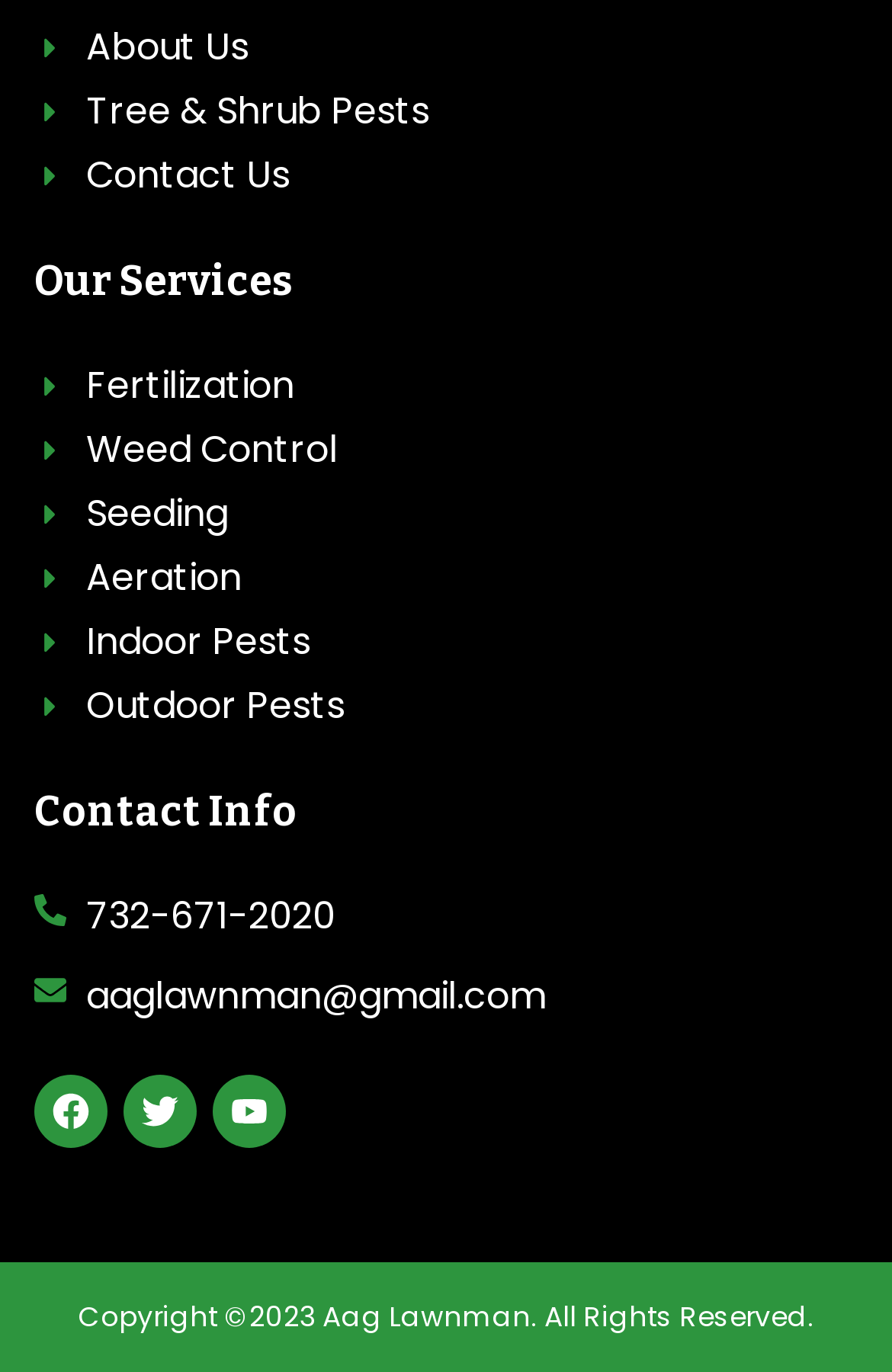What services are offered?
Examine the screenshot and reply with a single word or phrase.

Fertilization, Weed Control, etc.